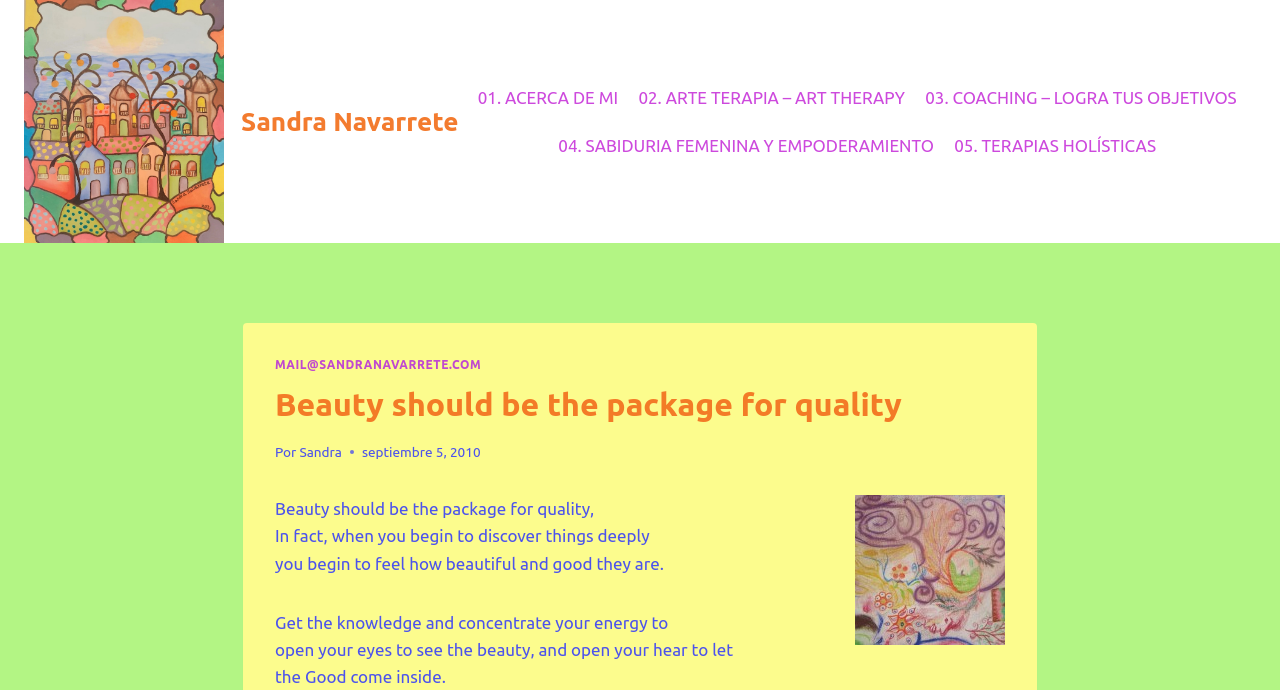Based on the description "Sandra", find the bounding box of the specified UI element.

[0.234, 0.643, 0.267, 0.666]